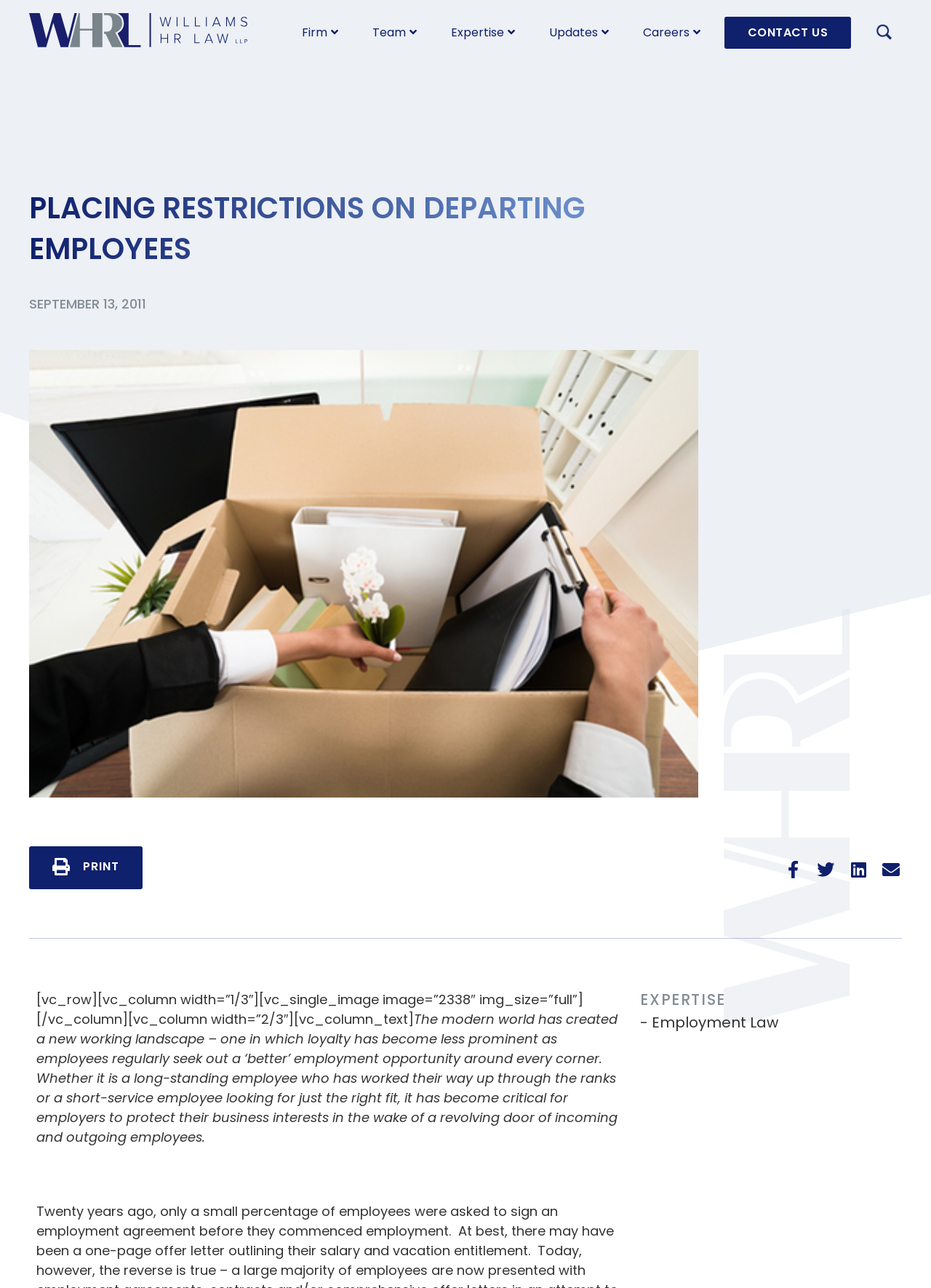How many columns are in the layout of the webpage?
Based on the screenshot, give a detailed explanation to answer the question.

I found the answer by looking at the StaticText element that contains the text '[vc_row][vc_column width=”1/3″][vc_single_image image=”2338″ img_size=”full”][/vc_column][vc_column width=”2/3″][vc_column_text]' which suggests that the layout has two columns, one with a width of 1/3 and another with a width of 2/3.